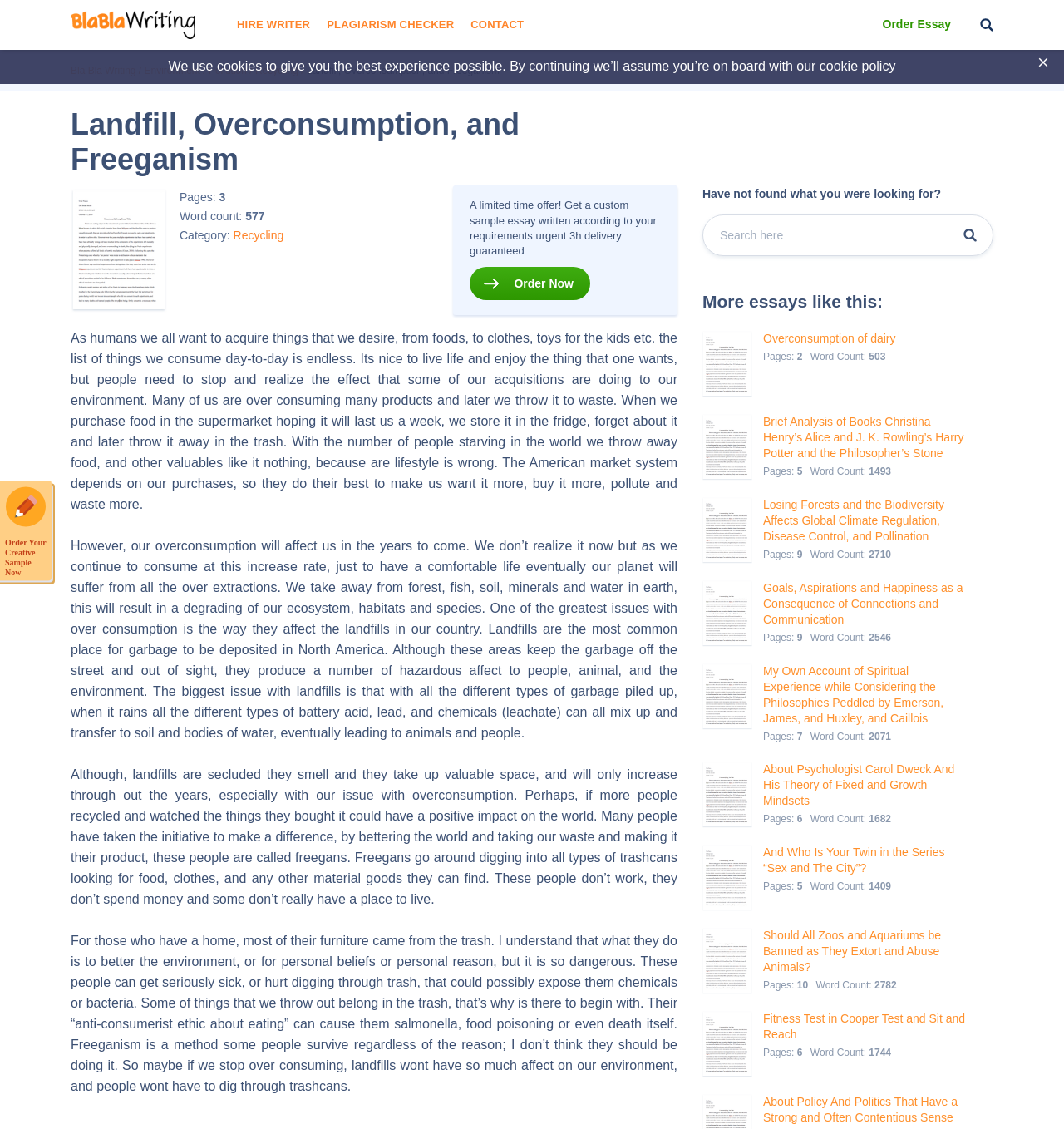Refer to the image and provide an in-depth answer to the question:
What is the category of the essay?

The category of the essay can be found in the section where the essay details are provided, which is 'Category: Recycling'. This information is located below the essay title and above the word count.